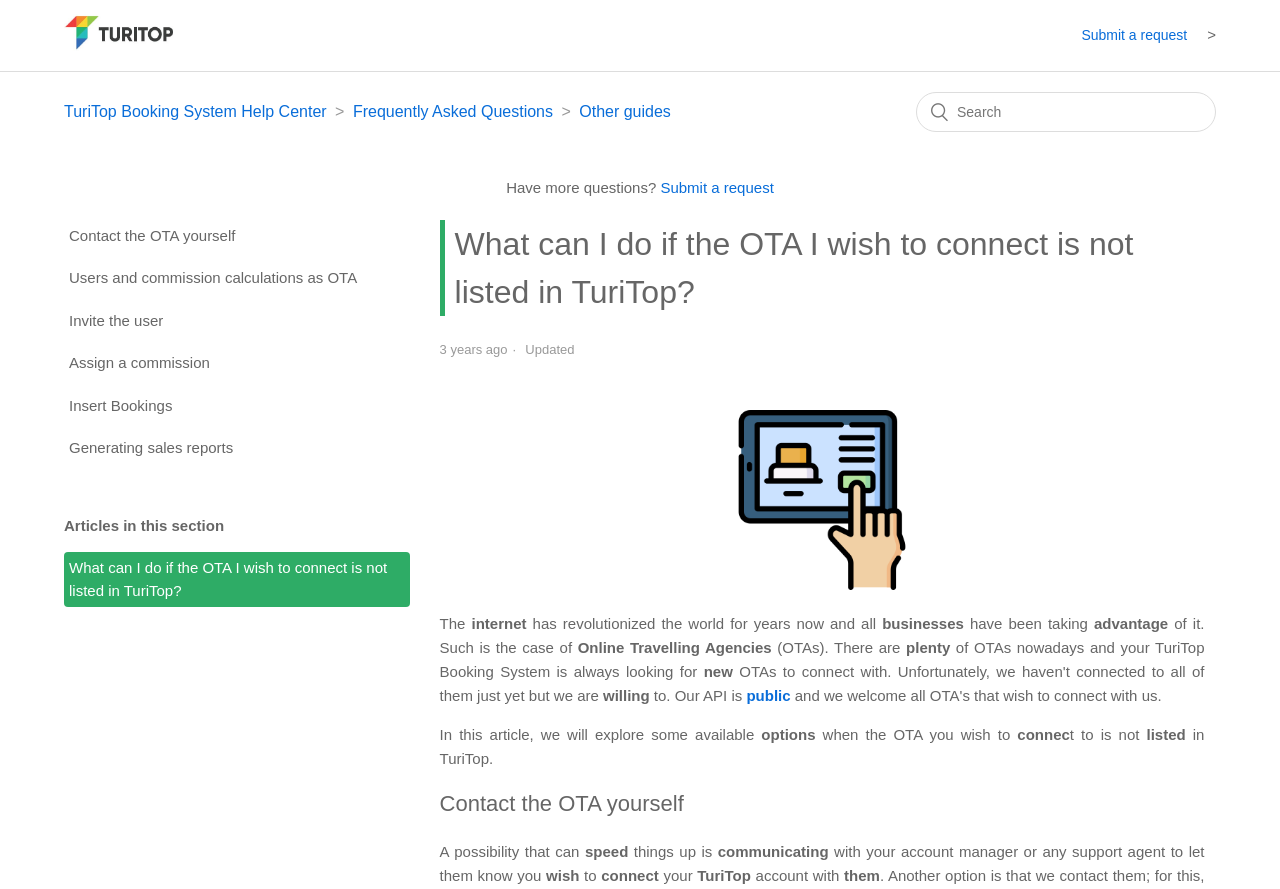Identify the bounding box coordinates of the area you need to click to perform the following instruction: "Search for something".

[0.716, 0.103, 0.95, 0.148]